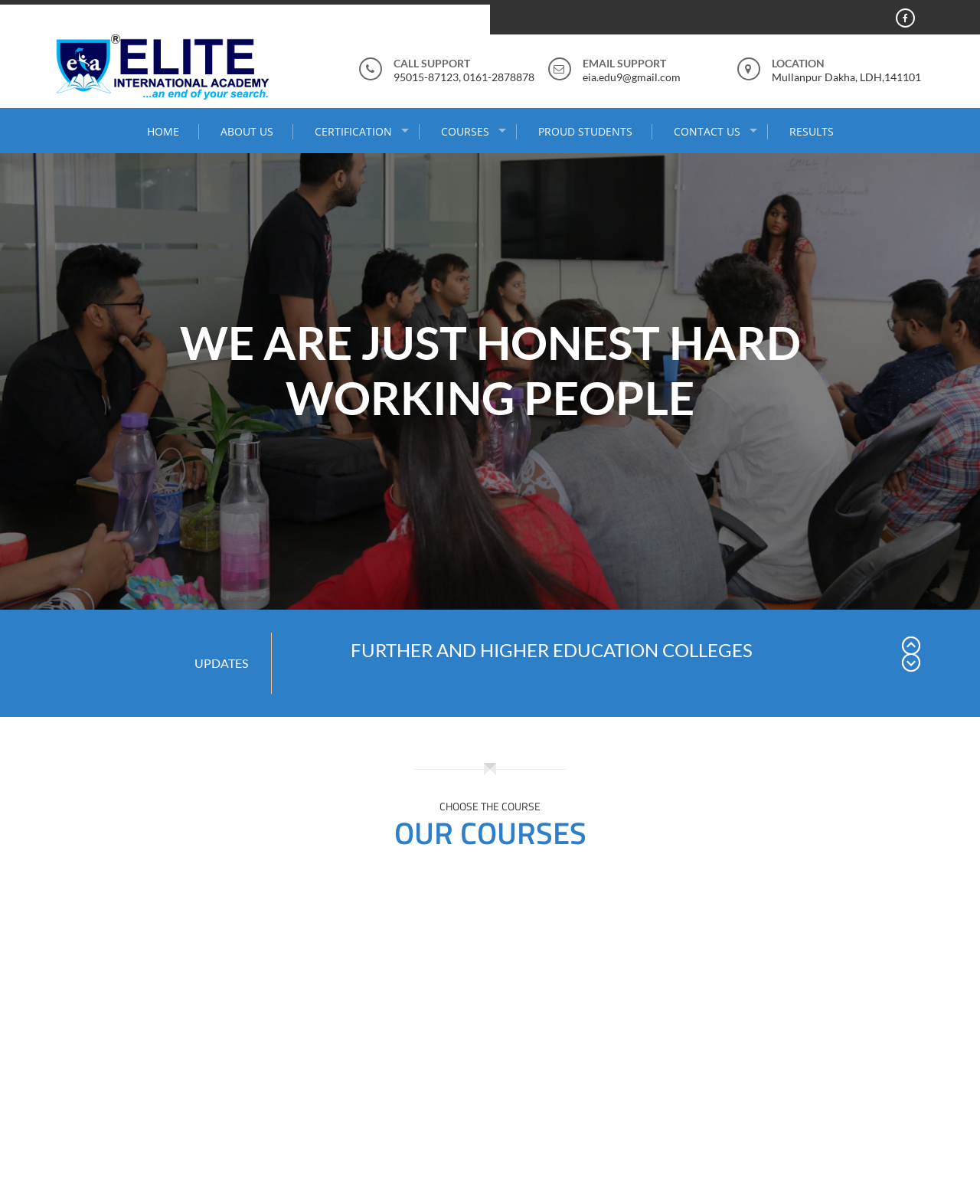Find the bounding box coordinates of the element to click in order to complete the given instruction: "Click the CALL SUPPORT link."

[0.914, 0.005, 0.934, 0.025]